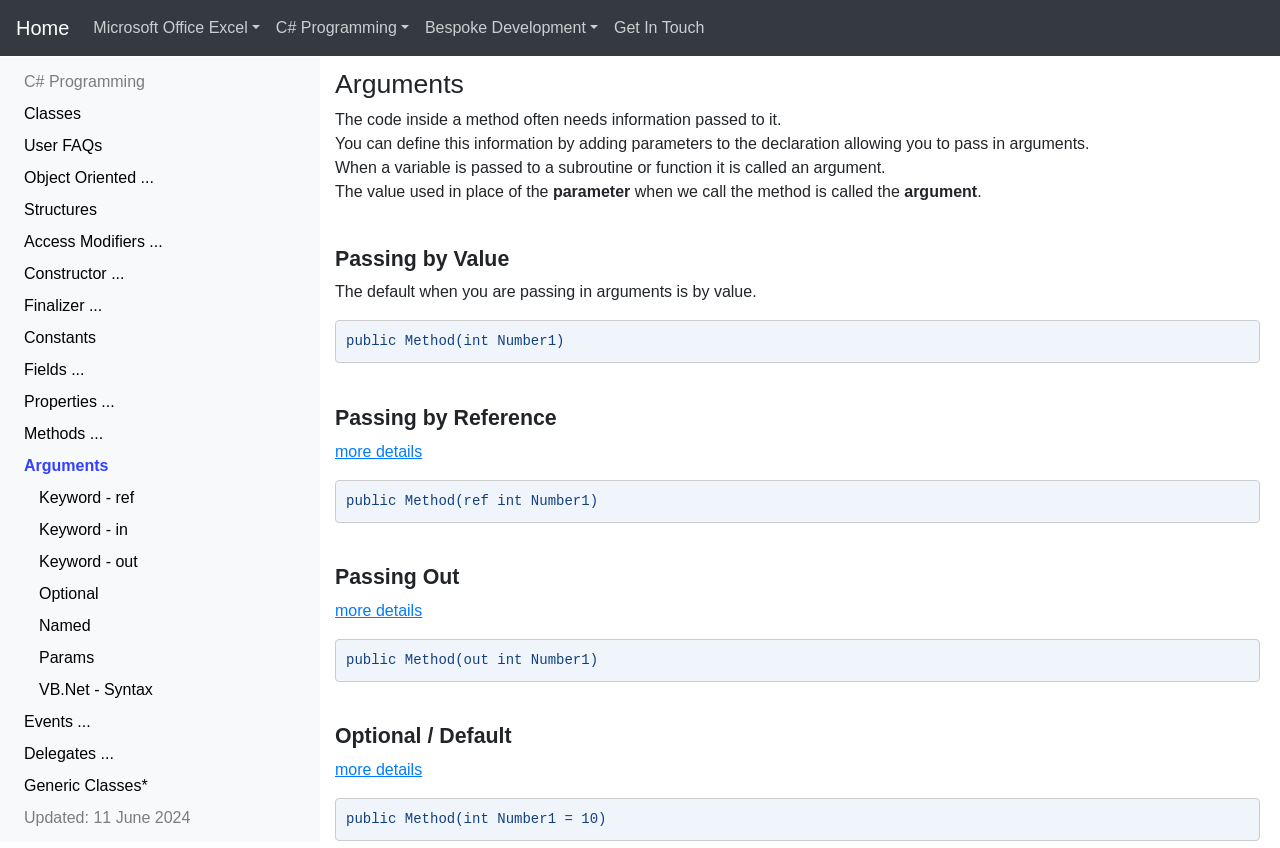Using the provided element description "Keyword - ref", determine the bounding box coordinates of the UI element.

[0.024, 0.568, 0.155, 0.606]